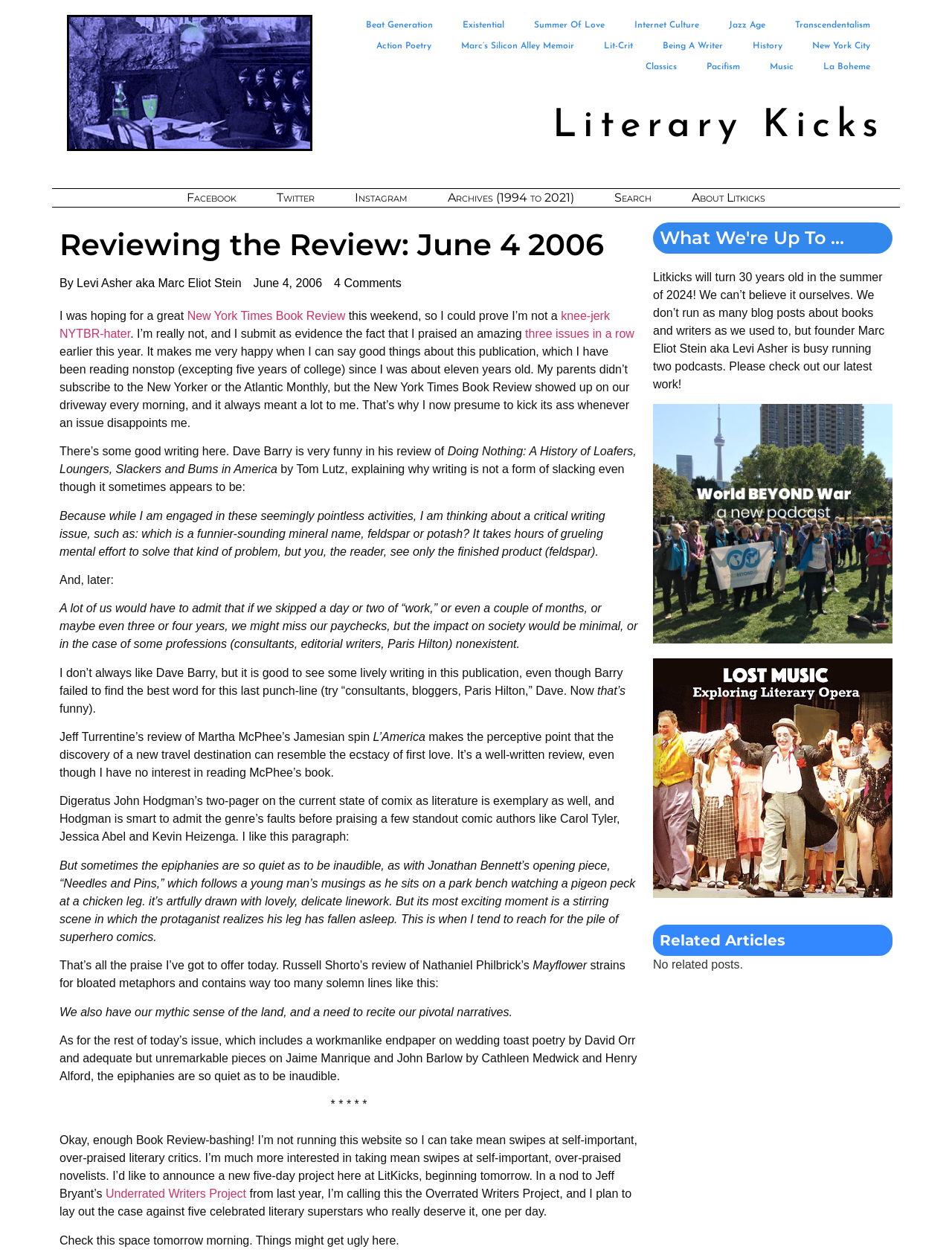Please give a short response to the question using one word or a phrase:
How many links are there in the webpage?

27